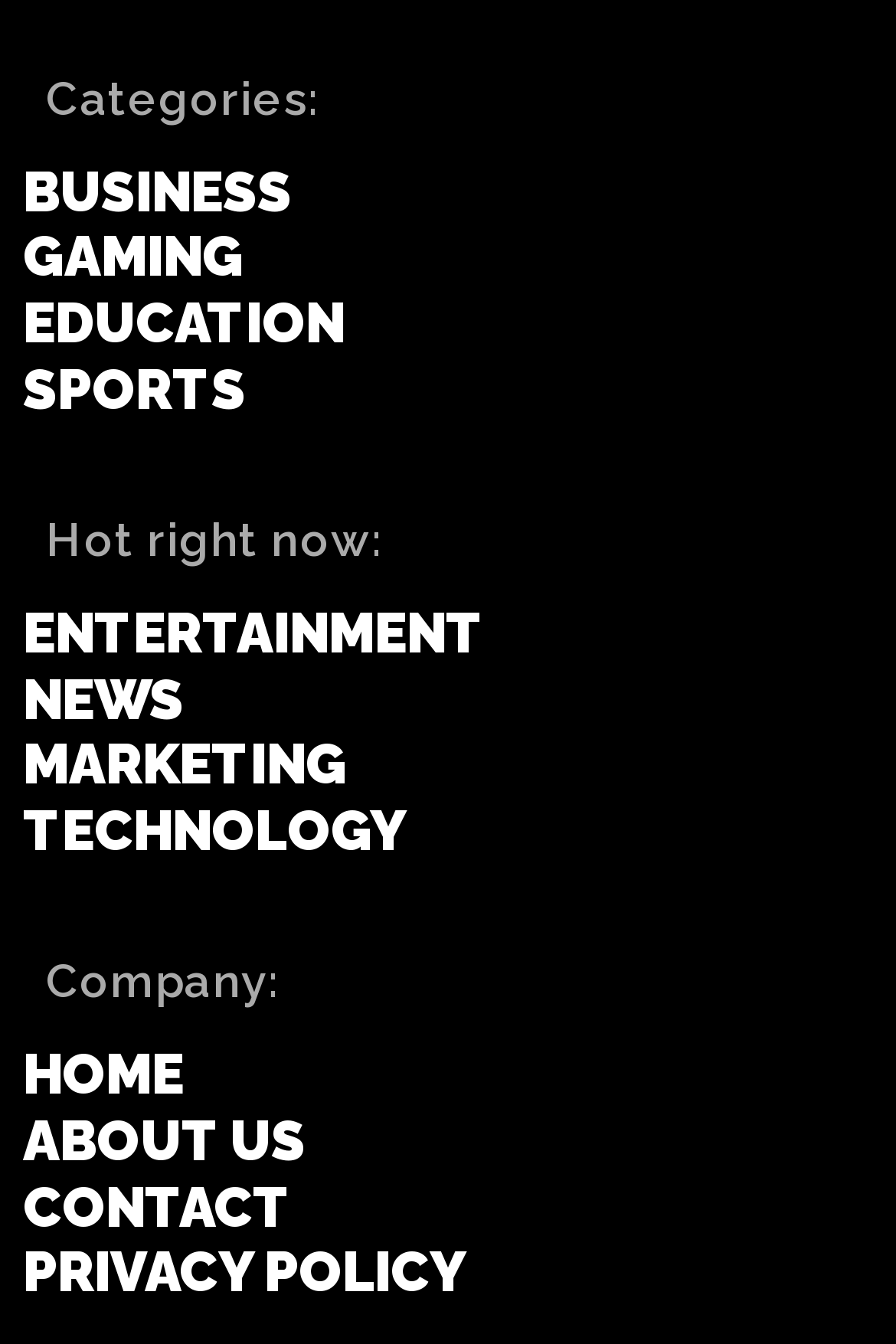How many categories are listed?
Please provide an in-depth and detailed response to the question.

I counted the number of links under the 'Categories:' heading, which are 'BUSINESS', 'GAMING', 'EDUCATION', 'SPORTS', and there are 5 in total.